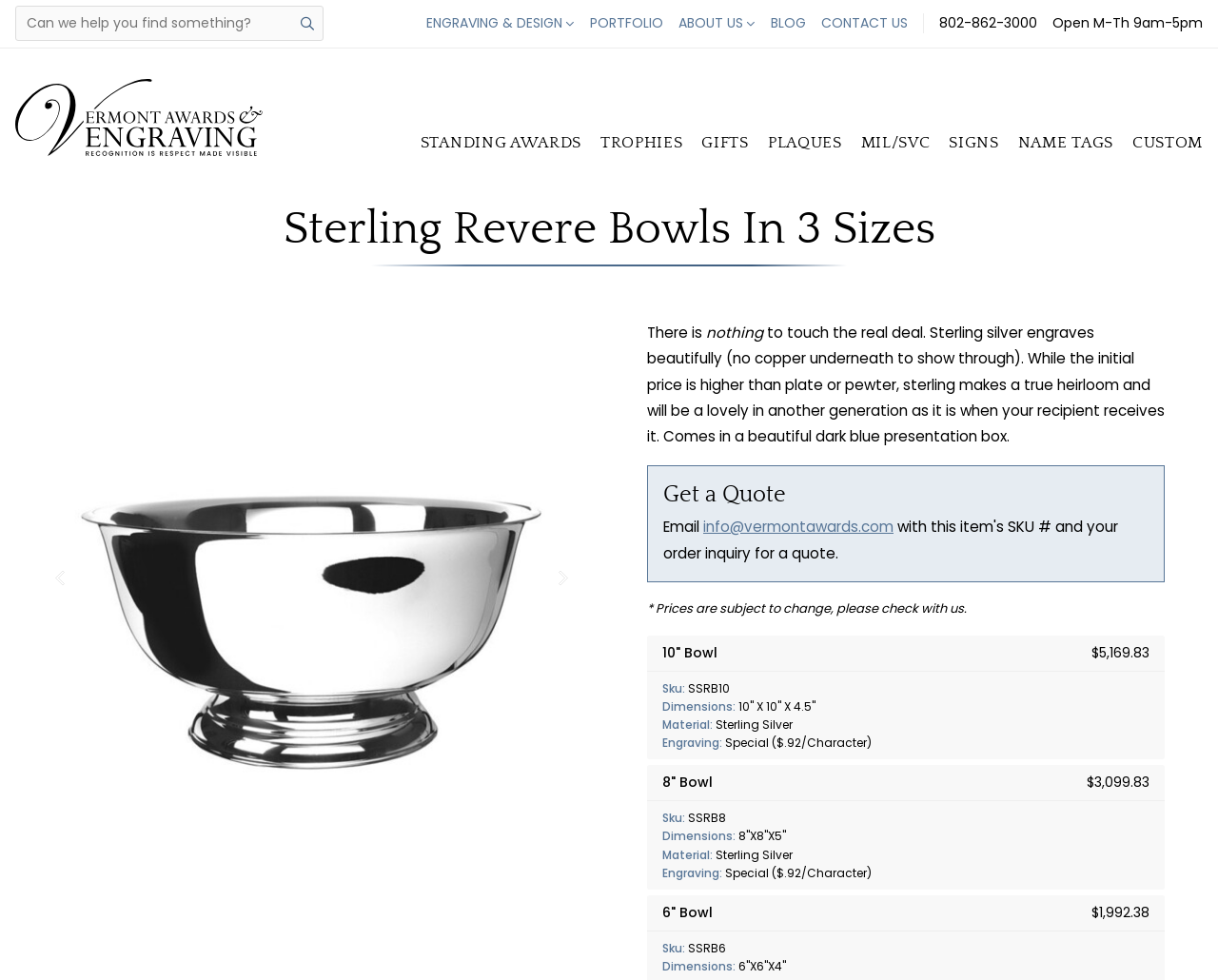Locate the bounding box coordinates of the element you need to click to accomplish the task described by this instruction: "Click on the 'Next' button".

[0.45, 0.576, 0.473, 0.605]